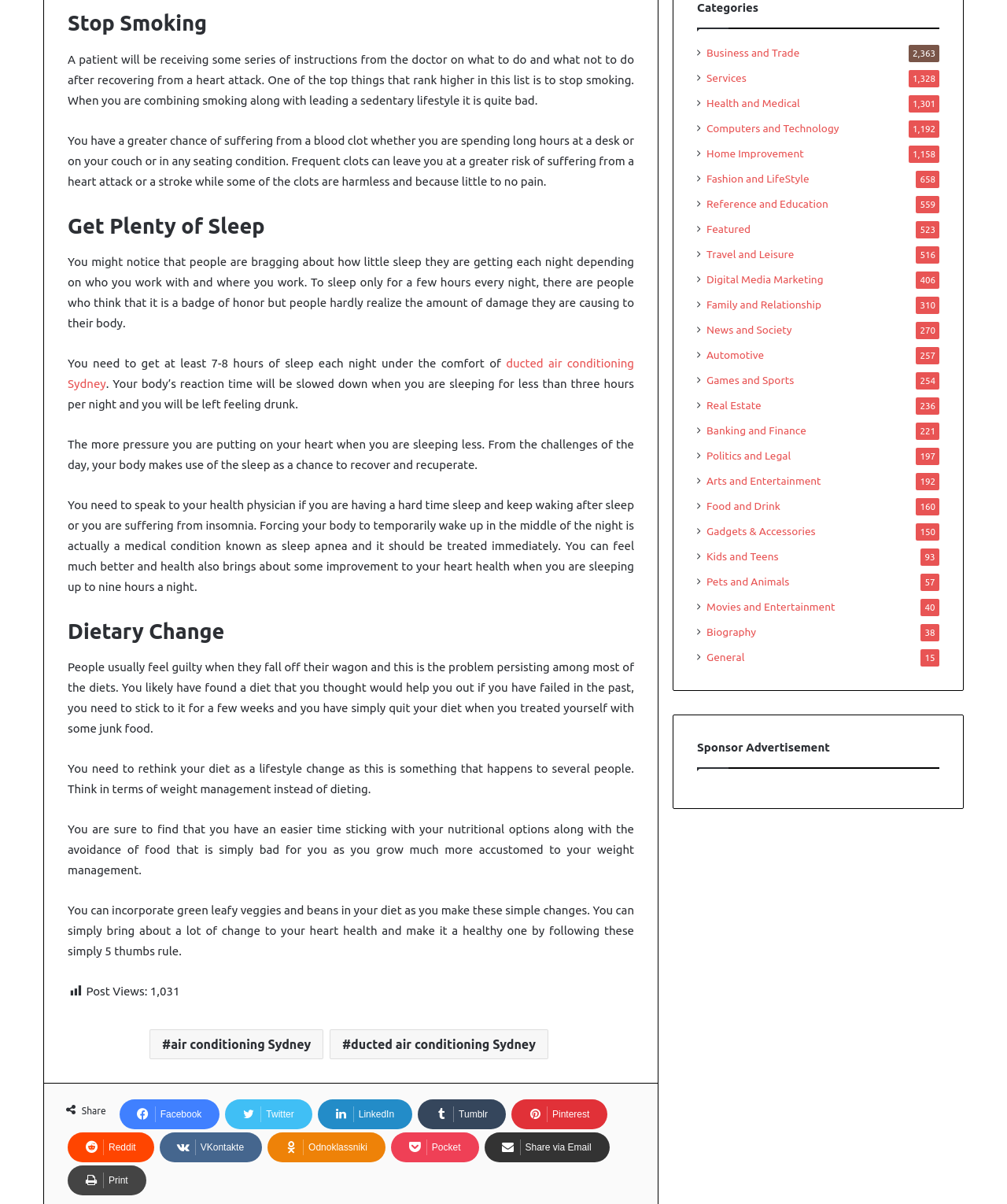Please specify the bounding box coordinates for the clickable region that will help you carry out the instruction: "Share the post on Facebook".

[0.118, 0.913, 0.218, 0.938]